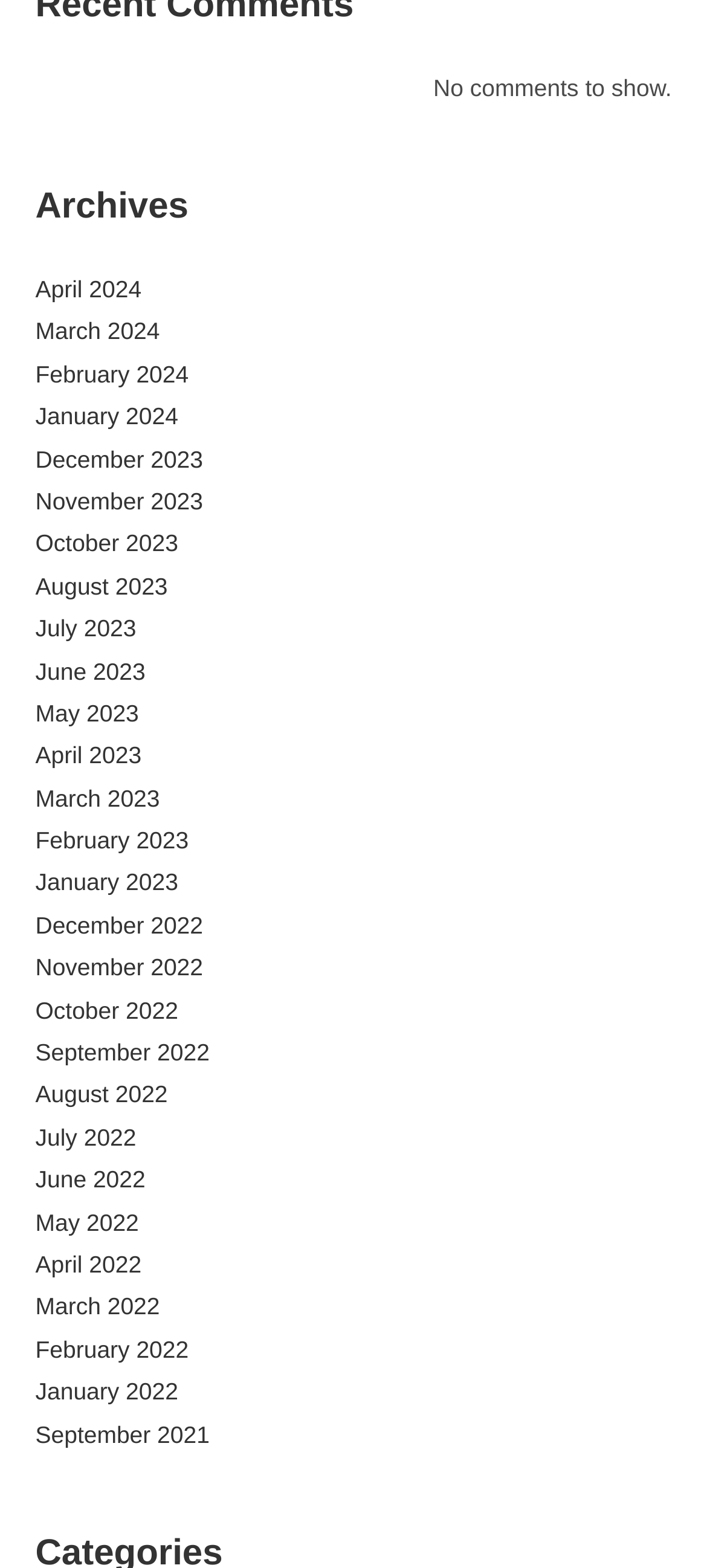How many archive links are available?
Refer to the image and respond with a one-word or short-phrase answer.

20